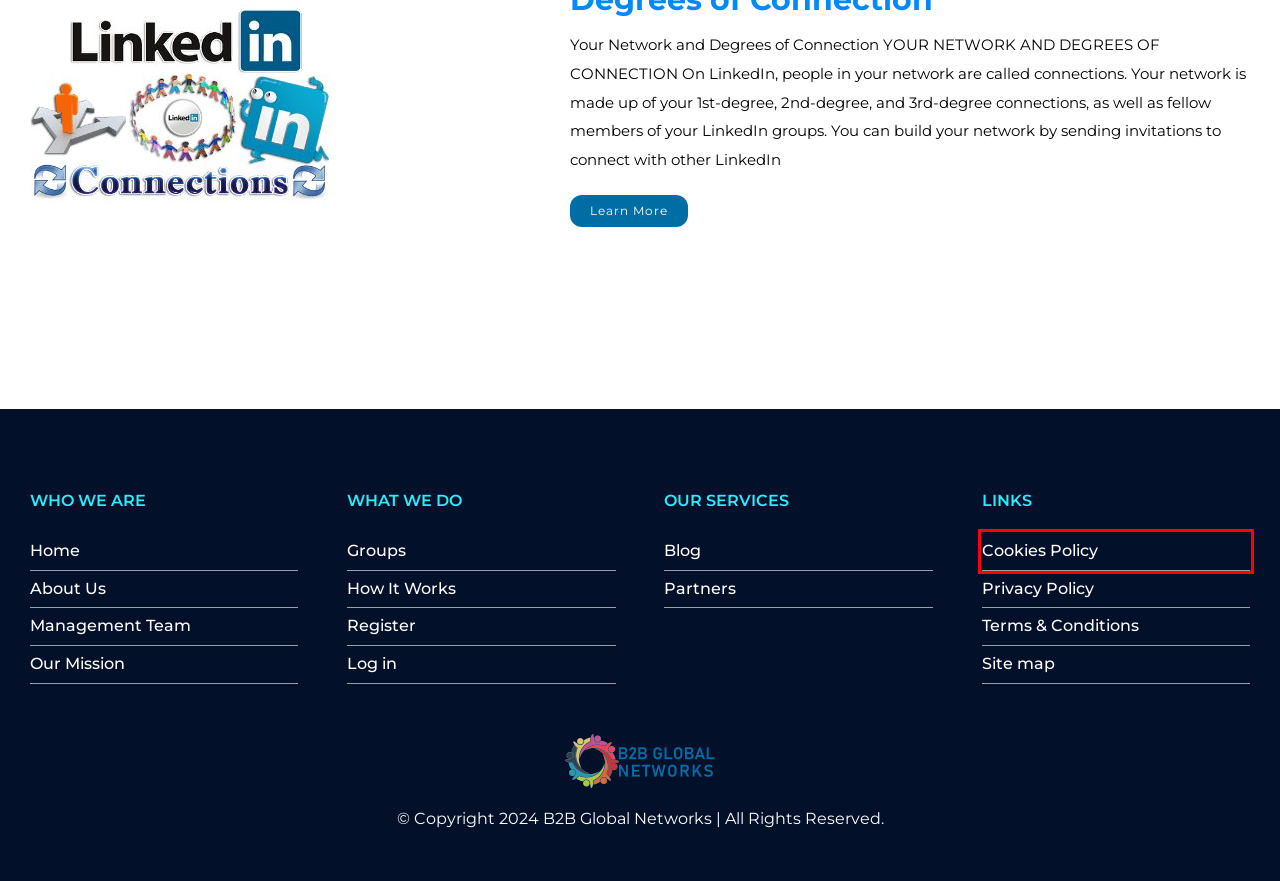You are given a screenshot depicting a webpage with a red bounding box around a UI element. Select the description that best corresponds to the new webpage after clicking the selected element. Here are the choices:
A. How It Works - B2B Global Networks
B. Groups – B2B Global Networks
C. About Us - B2B Global Networks
D. Searching for Jobs - B2B Global Networks
E. Site map - B2B Global Networks
F. Cookies Policy - B2B Global Networks
G. Log in - B2B Global Networks
H. Login - B2B Global Networks

F